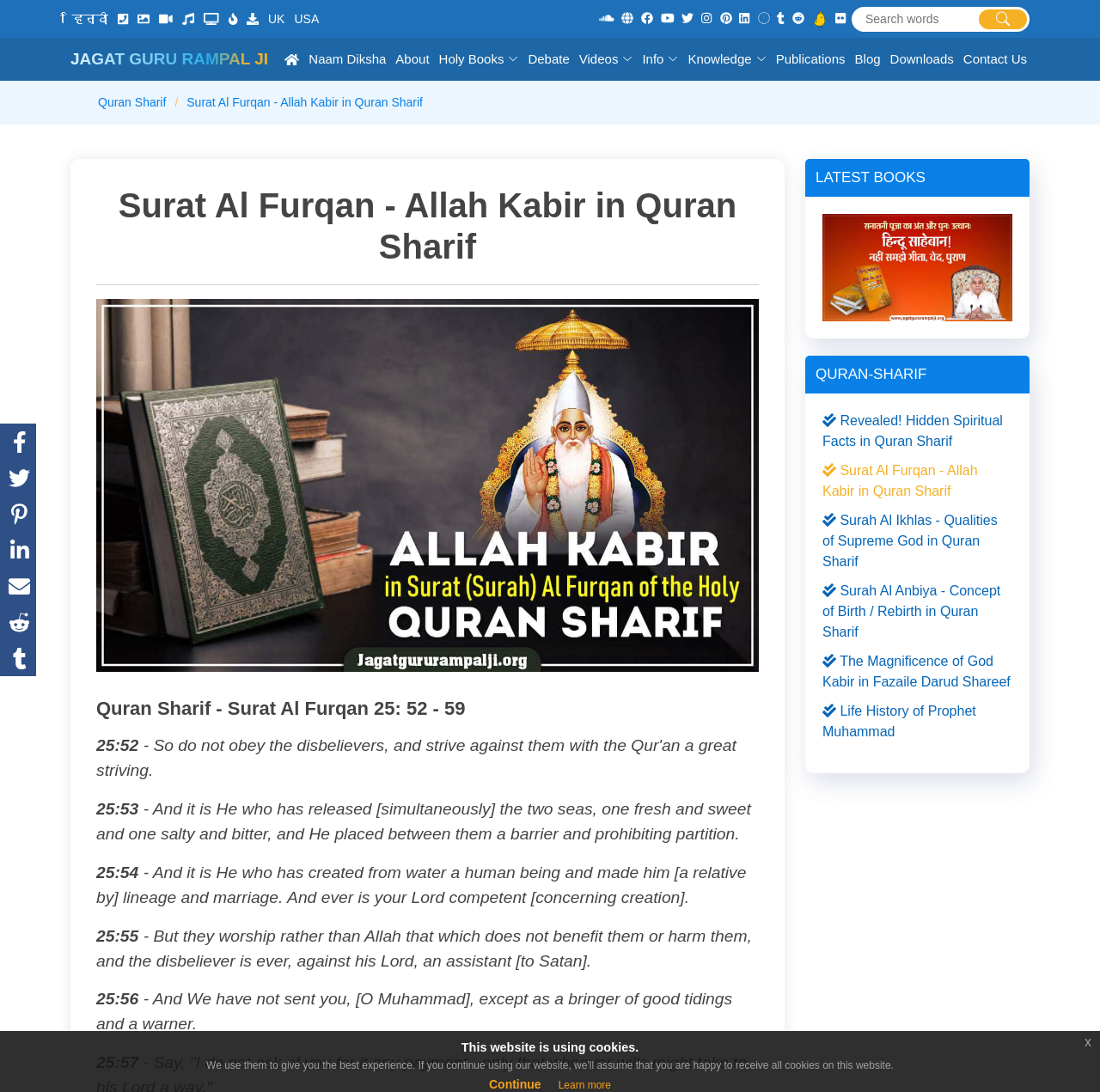What is the name of the holy book described on this webpage?
From the screenshot, provide a brief answer in one word or phrase.

Quran Sharif